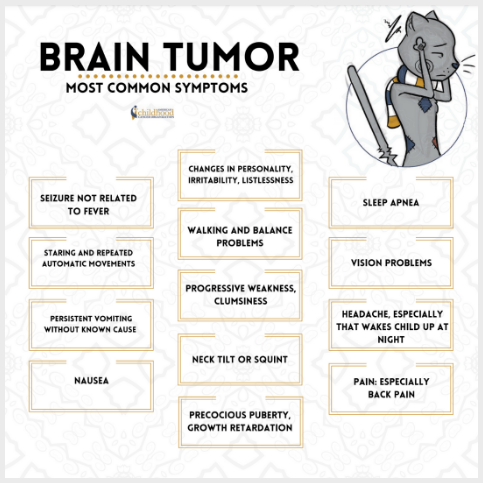Offer an in-depth caption that covers the entire scene depicted in the image.

The image titled "Brain Tumor: Most Common Symptoms" presents a visually engaging infographic that outlines various symptoms associated with brain tumors. The design features a central character—an anthropomorphic cat appearing distressed, suggesting the significance of recognizing these symptoms. Surrounding the character are eight key symptoms laid out in a clear and organized manner:

1. Seizure not related to fever
2. Staring and repeated automatic movements
3. Persistent vomiting without known cause
4. Nausea
5. Changes in personality, irritability, and listlessness
6. Walking and balance problems
7. Progressive weakness and clumsiness
8. Neck tilt or squint
9. Sleep apnea
10. Vision problems
11. Headache, especially that wakes a child at night
12. Pain, especially back pain
13. Precocious puberty or growth retardation

The layout uses a clean, simple aesthetic with relevant icons for each symptom, making the information accessible and easy to understand for readers. The overall focus is on raising awareness about the symptoms of brain tumors, particularly in pediatric populations, encouraging prompt medical attention for early diagnosis and treatment.